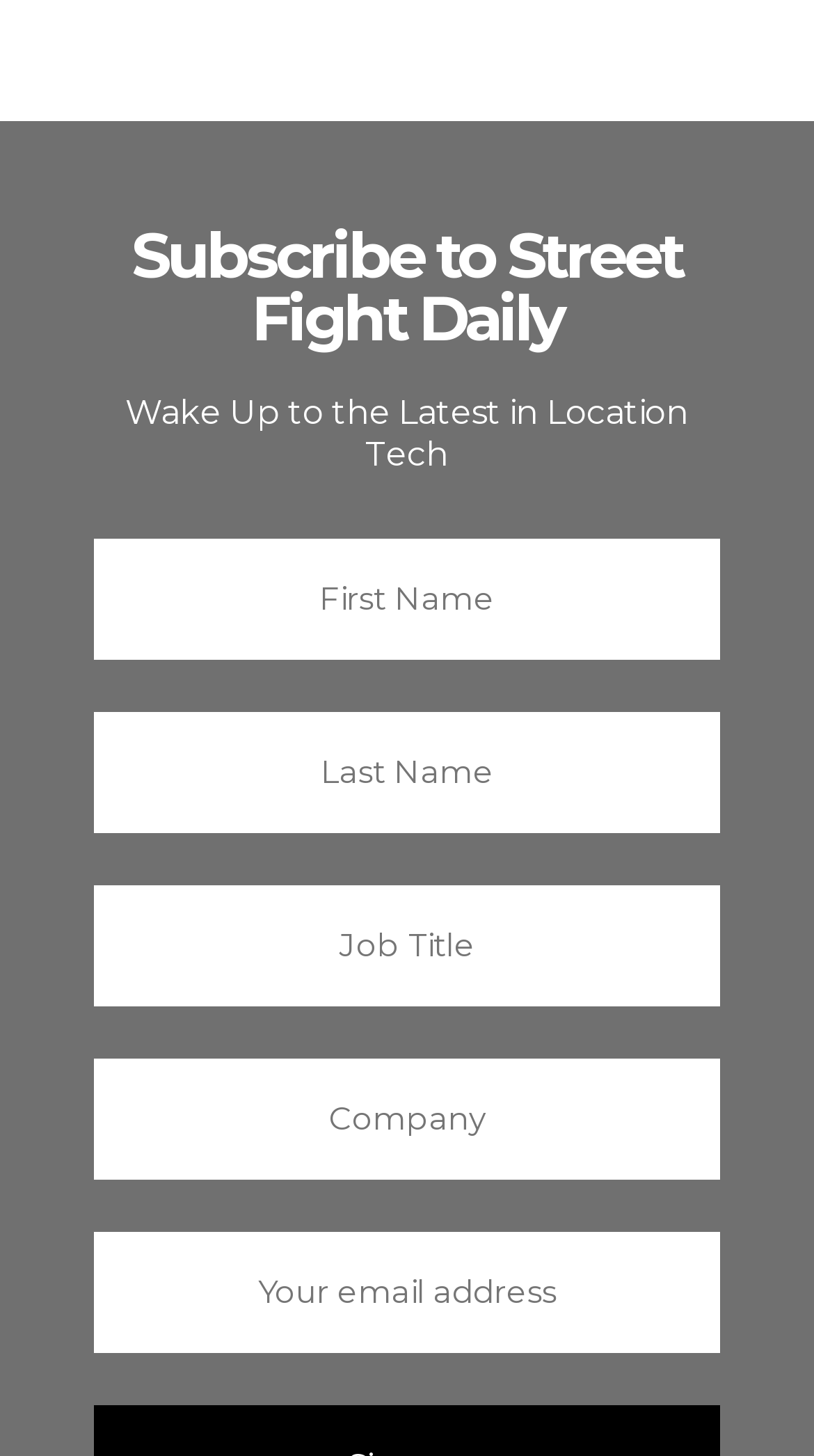Provide a one-word or short-phrase answer to the question:
What is the topic of the daily newsletter?

Location Tech